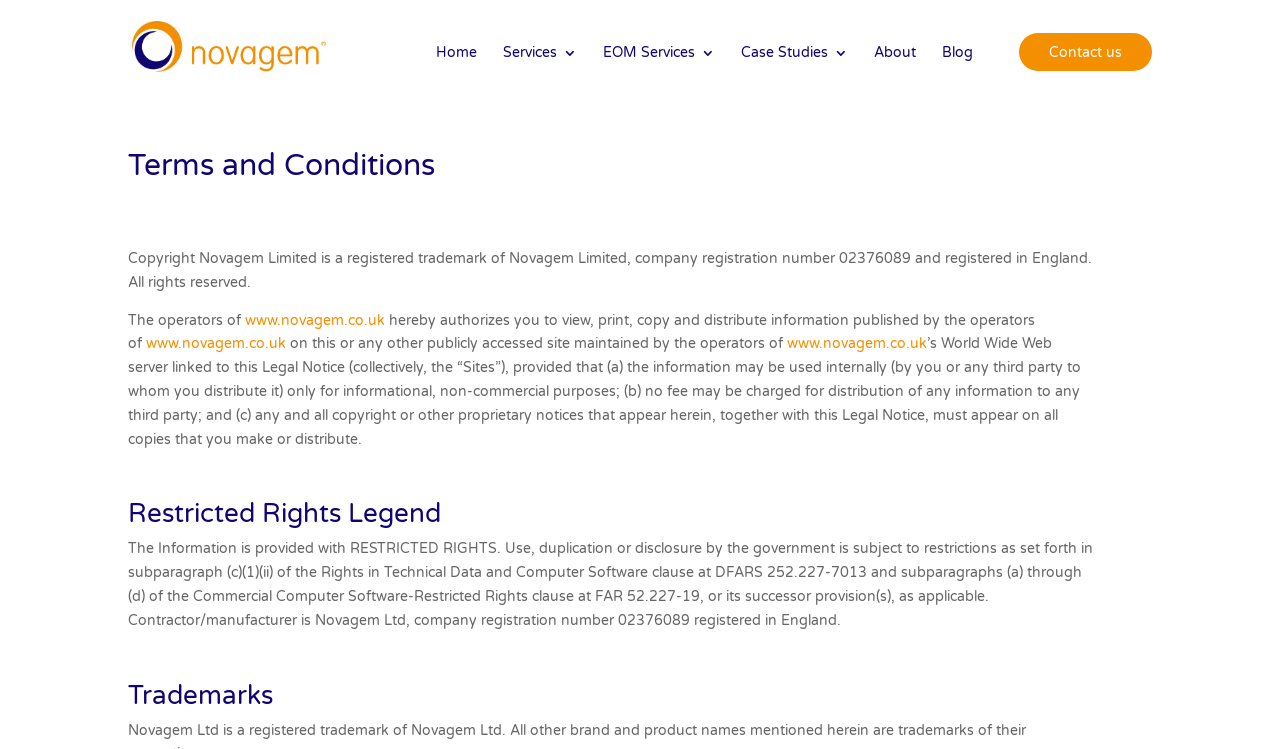Provide a brief response using a word or short phrase to this question:
How many links are in the top navigation bar?

7